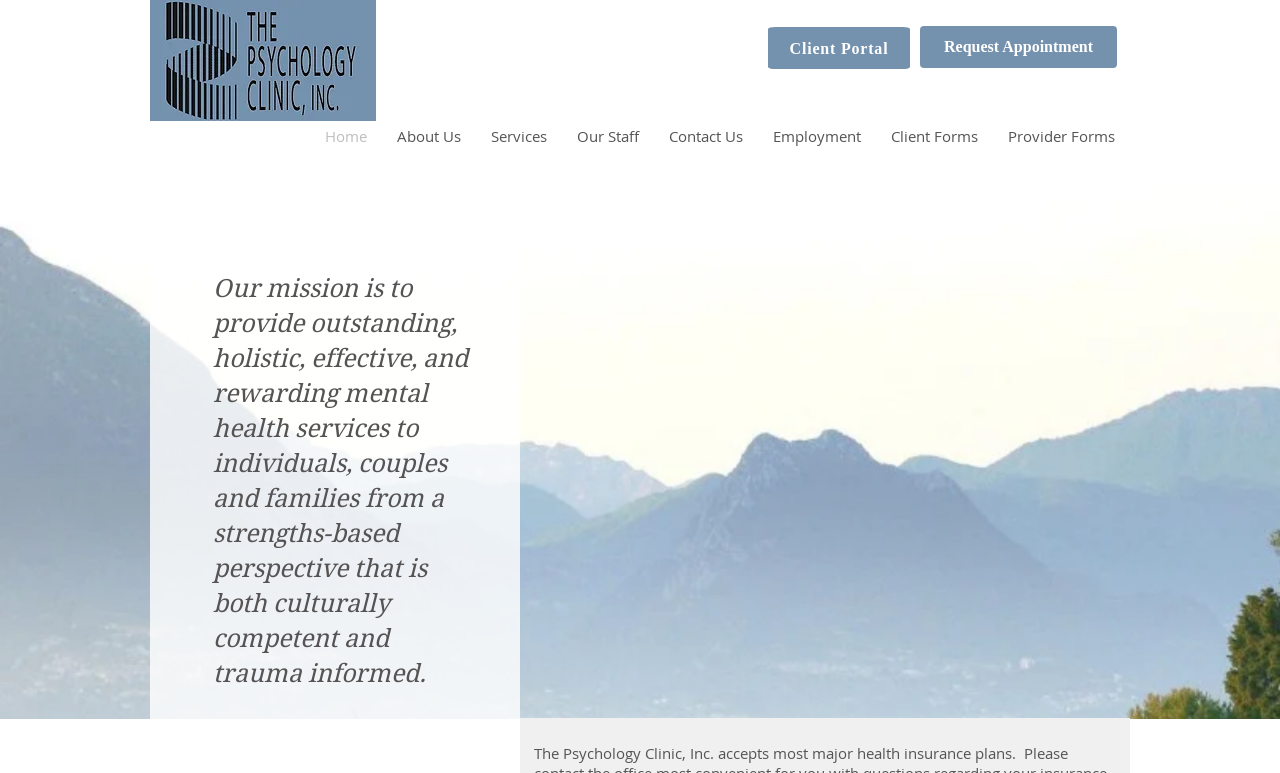Give a one-word or short phrase answer to the question: 
Where is the client portal link located?

top right